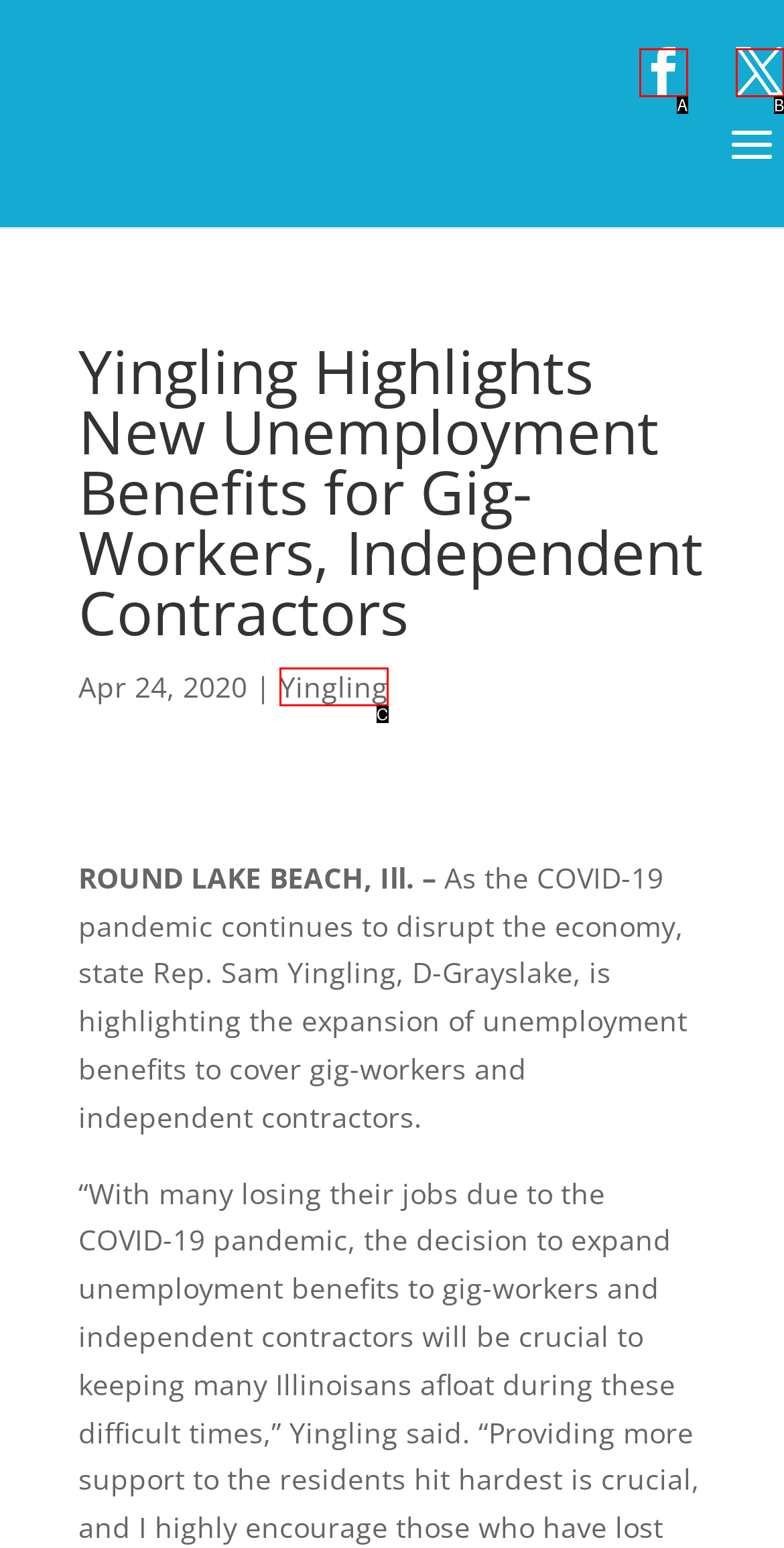Choose the option that matches the following description: X
Answer with the letter of the correct option.

B